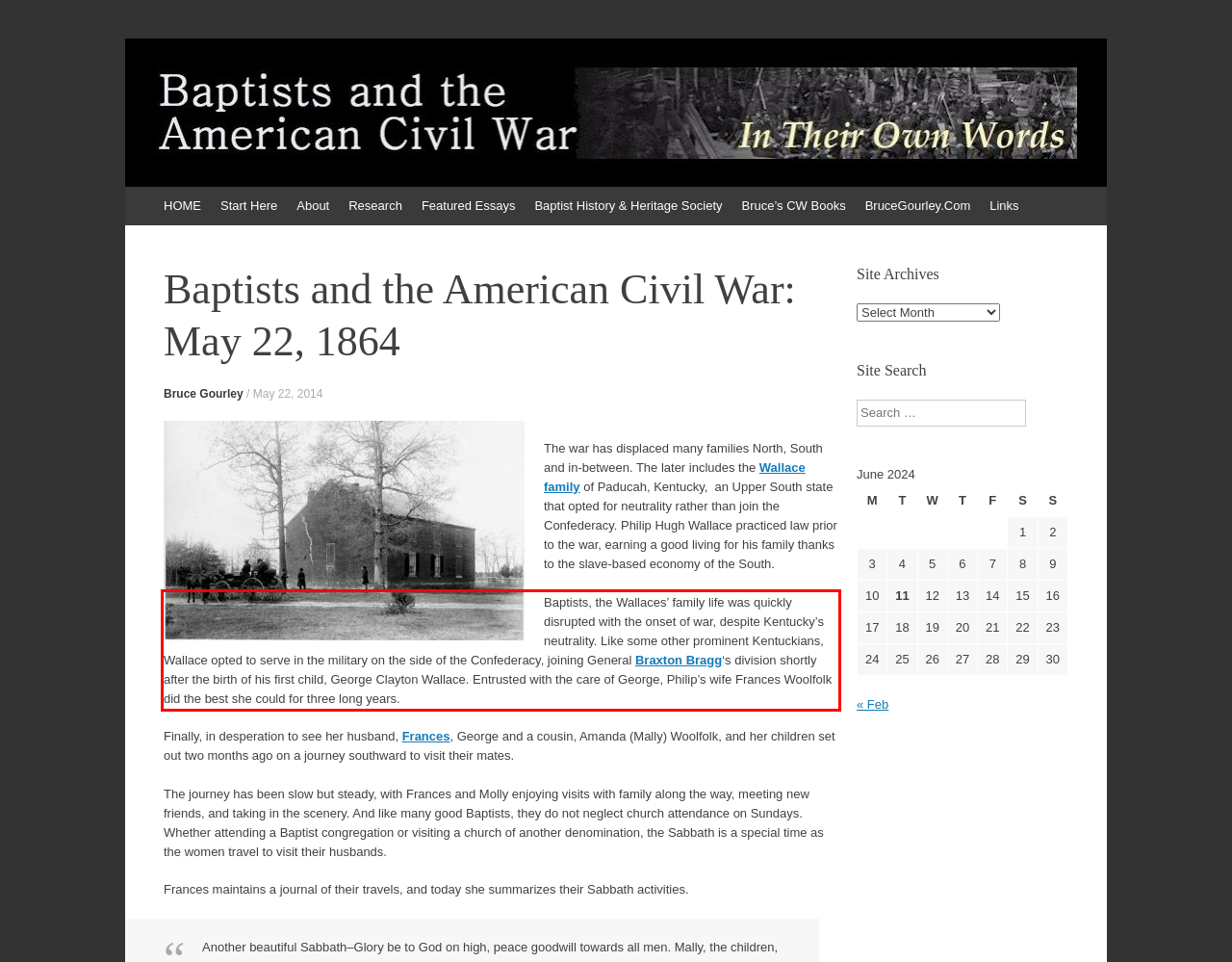Given a screenshot of a webpage with a red bounding box, extract the text content from the UI element inside the red bounding box.

Baptists, the Wallaces’ family life was quickly disrupted with the onset of war, despite Kentucky’s neutrality. Like some other prominent Kentuckians, Wallace opted to serve in the military on the side of the Confederacy, joining General Braxton Bragg‘s division shortly after the birth of his first child, George Clayton Wallace. Entrusted with the care of George, Philip’s wife Frances Woolfolk did the best she could for three long years.